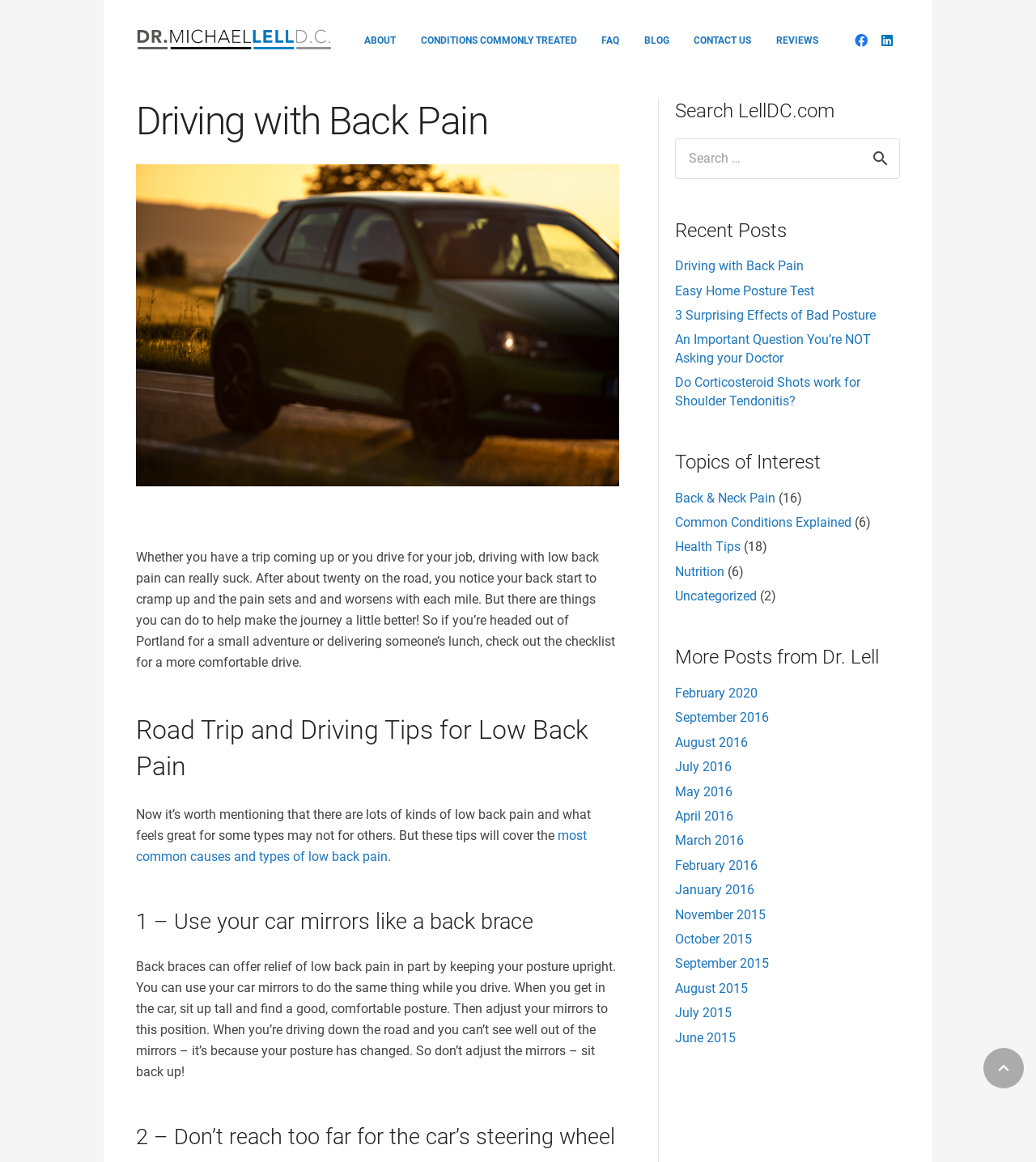Your task is to find and give the main heading text of the webpage.

Driving with Back Pain